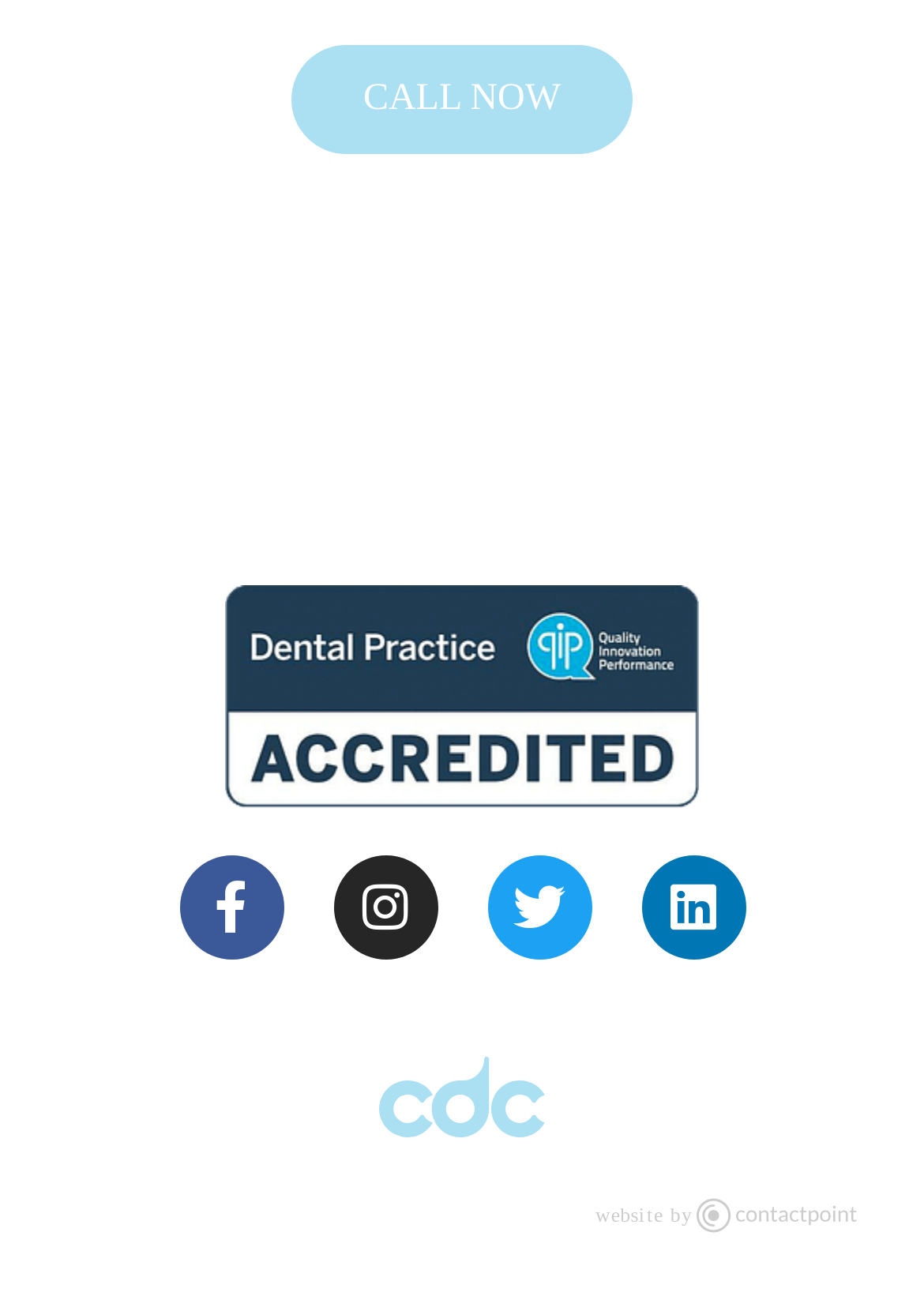Predict the bounding box of the UI element that fits this description: "CALL NOW".

[0.316, 0.034, 0.684, 0.117]